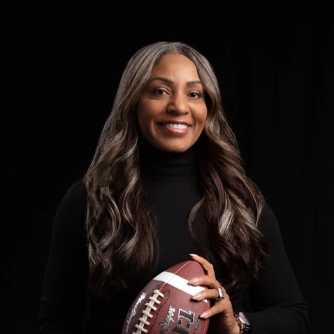Can you give a detailed response to the following question using the information from the image? What is the color of Kandice's turtleneck?

The caption describes Kandice as dressed in a sleek black turtleneck, which complements her long, flowing hair with gray highlights.